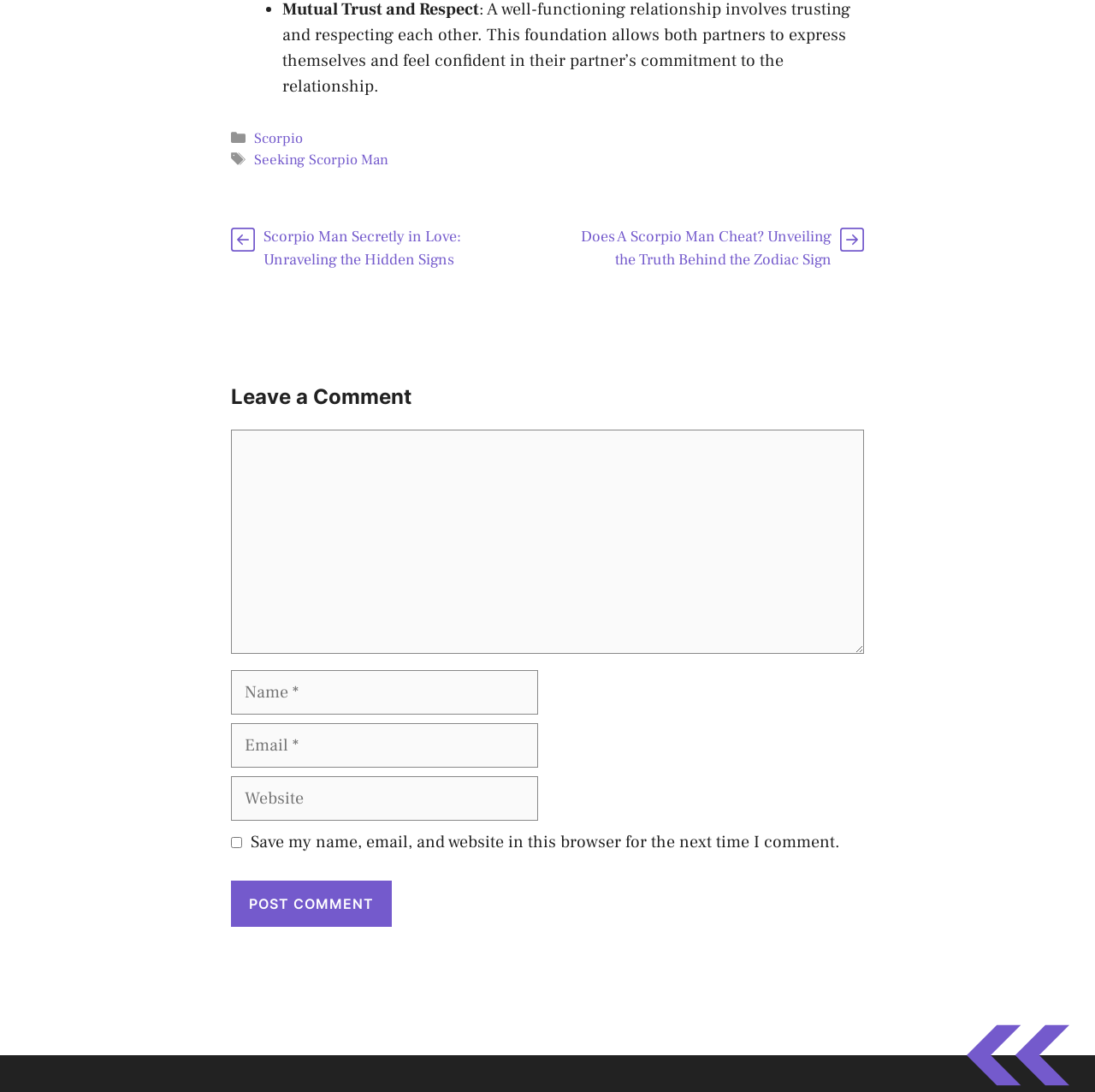Provide a one-word or short-phrase response to the question:
What is the purpose of the checkbox in the comment section?

Save comment information